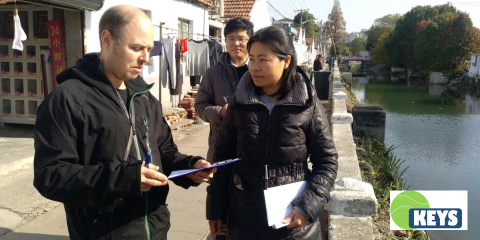Answer the question using only a single word or phrase: 
What is the setting of the image?

An outdoor environment by a waterway